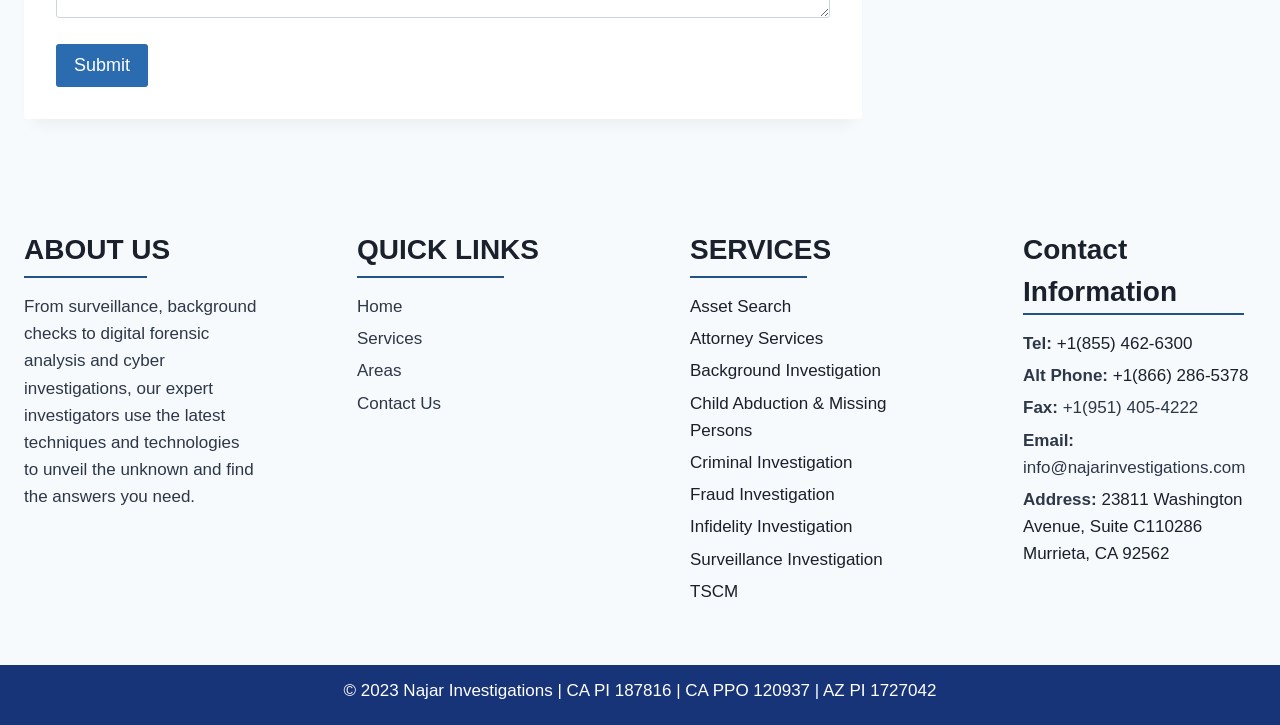Find and specify the bounding box coordinates that correspond to the clickable region for the instruction: "Visit the home page".

[0.279, 0.41, 0.314, 0.436]